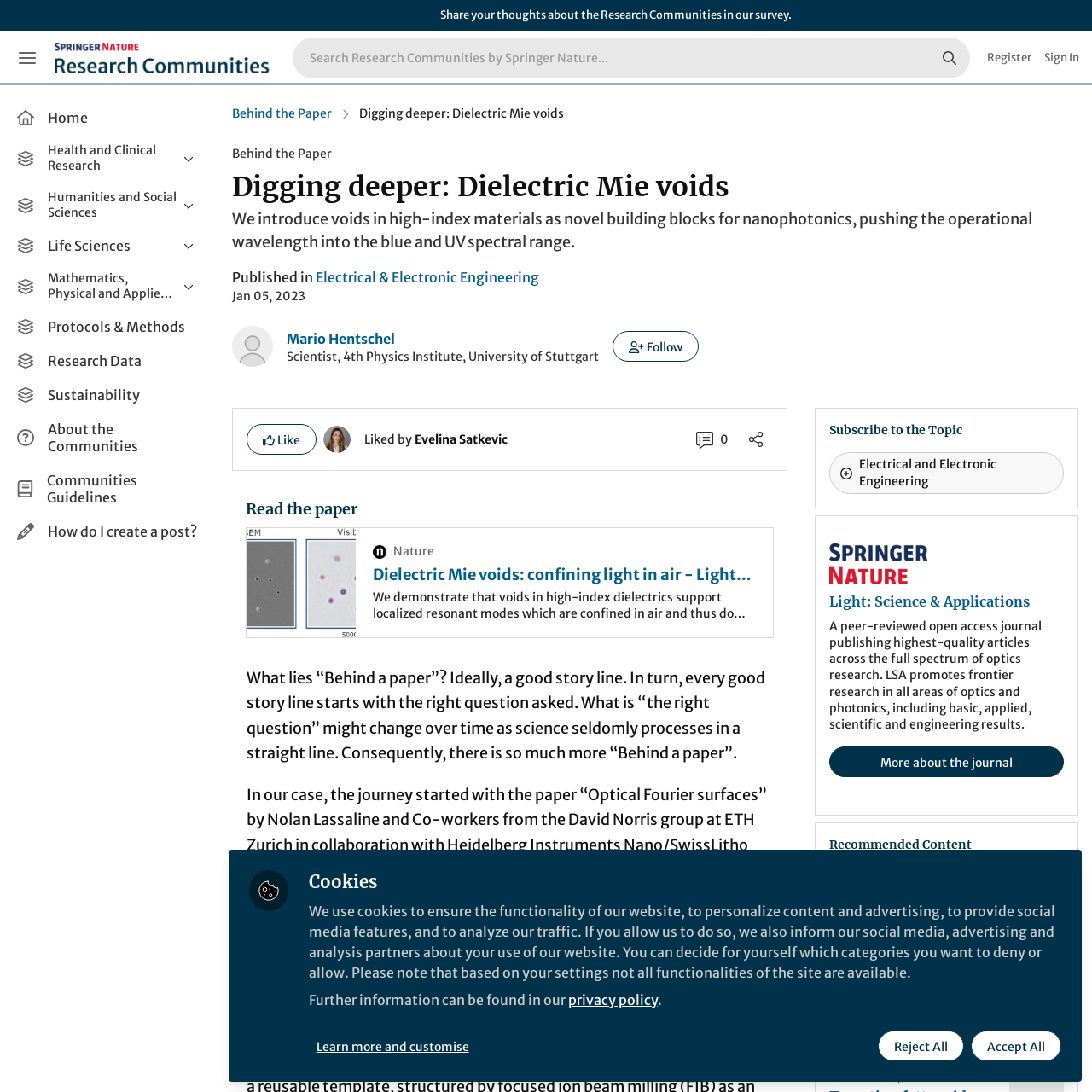Please respond to the question using a single word or phrase:
What is the purpose of the button with the text 'Search'?

To search